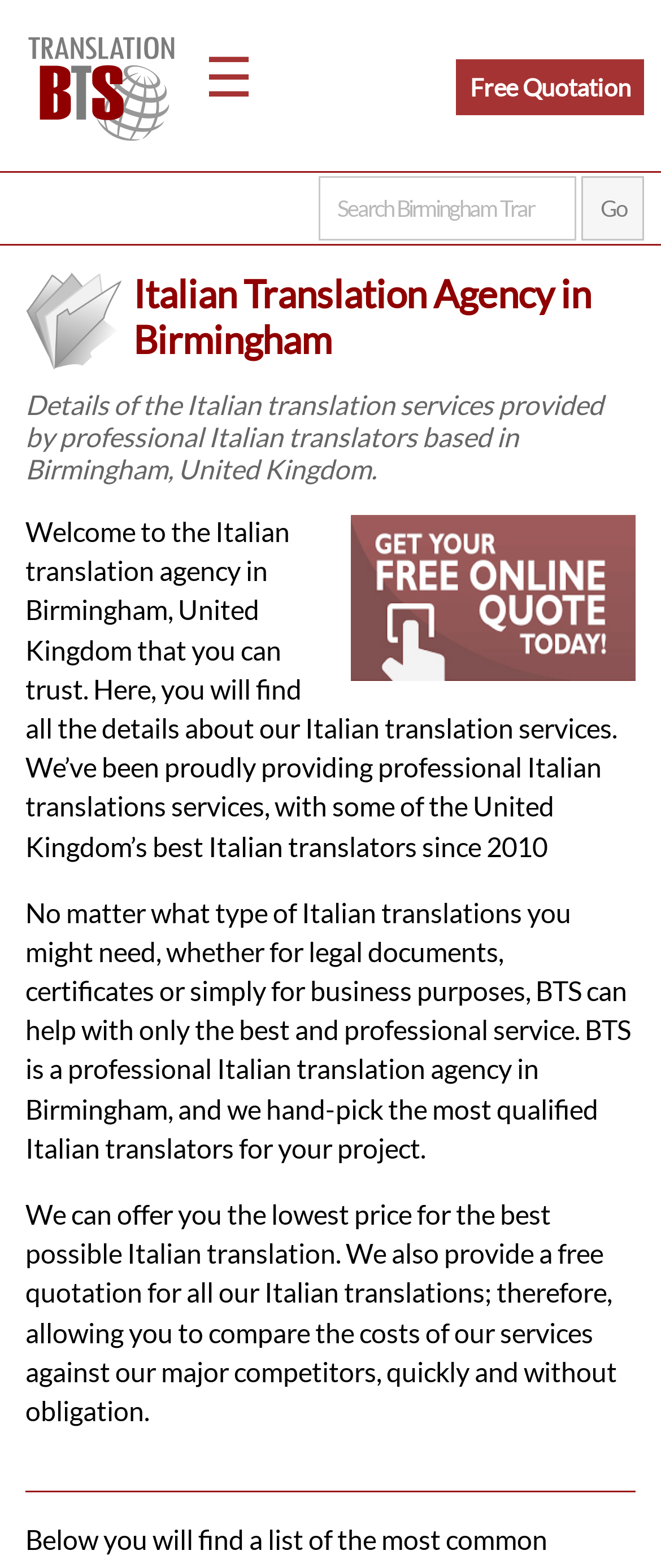What is the name of the translation agency?
Using the image as a reference, give an elaborate response to the question.

I found the answer by looking at the heading 'Italian Translation Agency in Birmingham' which is a prominent element on the webpage, indicating that it is the name of the translation agency.